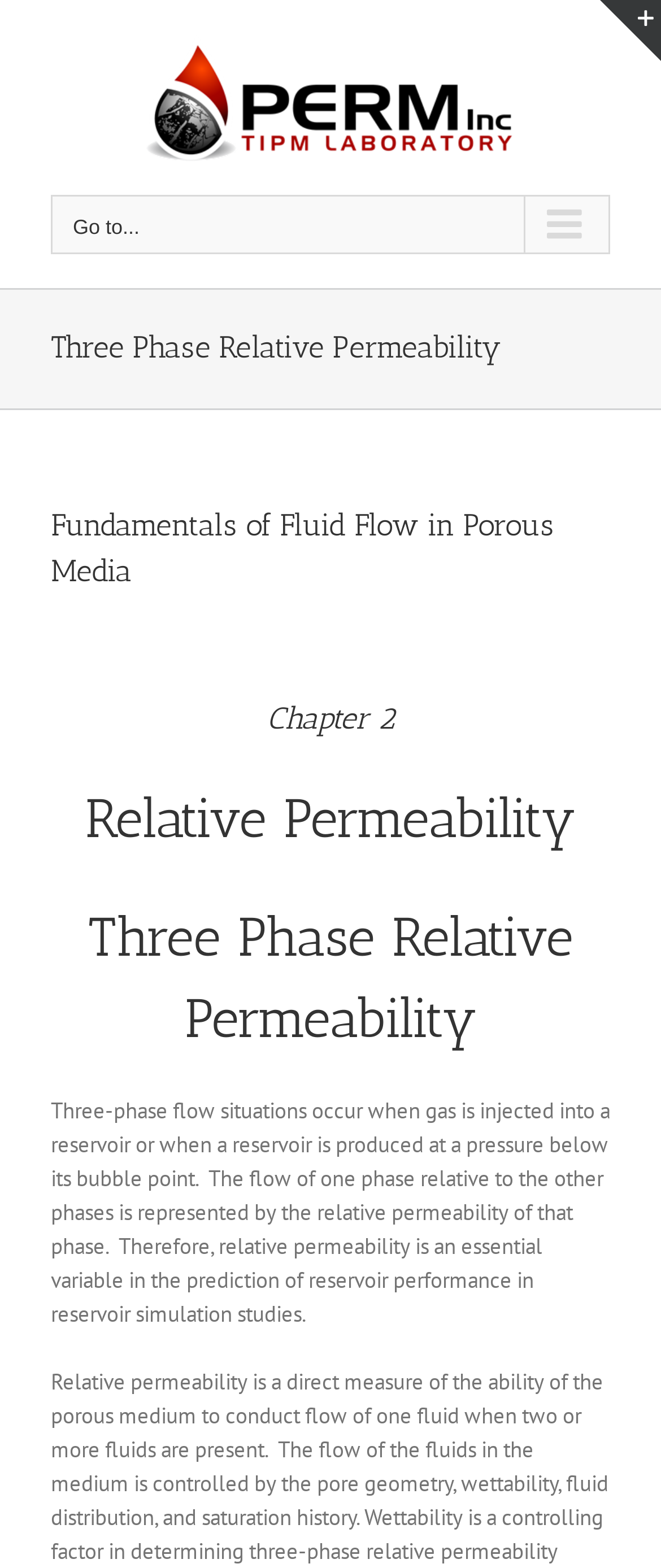Locate the bounding box coordinates for the element described below: "Go to...". The coordinates must be four float values between 0 and 1, formatted as [left, top, right, bottom].

[0.077, 0.124, 0.923, 0.162]